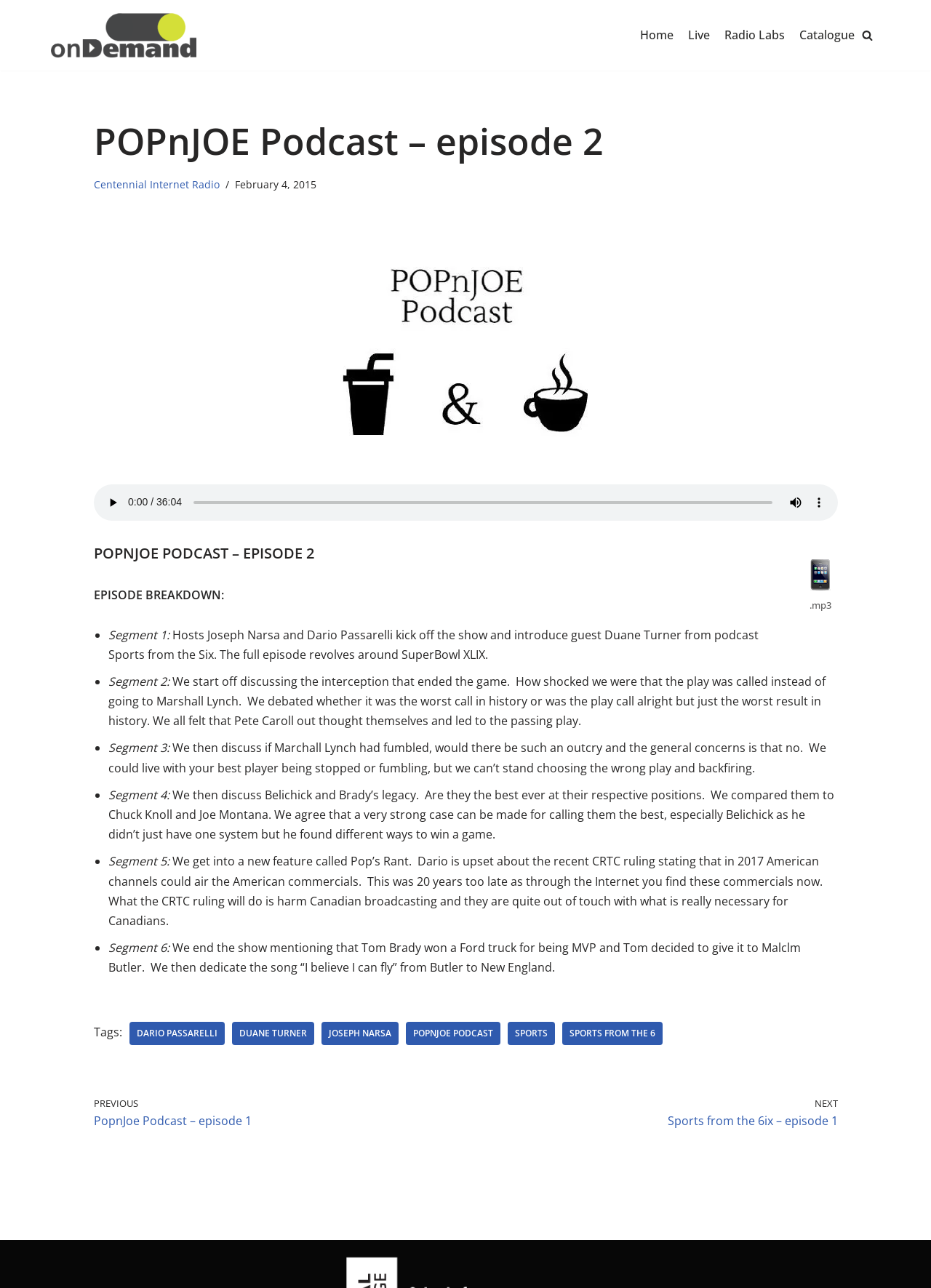What is the name of the podcast?
Provide a detailed answer to the question, using the image to inform your response.

I found the answer by looking at the main heading of the webpage, which is 'POPnJOE Podcast – episode 2'. The name of the podcast is 'POPnJOE Podcast'.